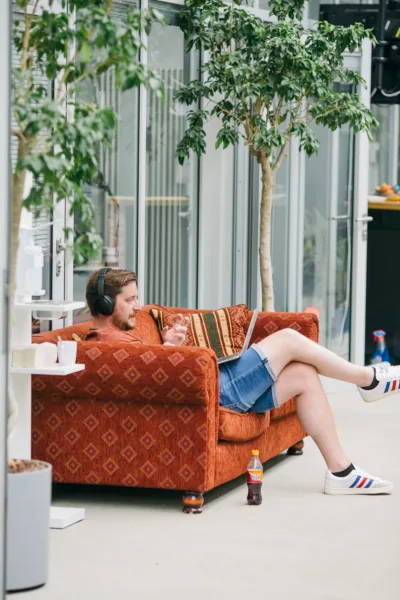What is surrounding the man in the workspace?
Could you answer the question in a detailed manner, providing as much information as possible?

According to the caption, the man is surrounded by lush green plants, which add a touch of nature to the space. This creates a cozy and vibrant atmosphere in the workspace.